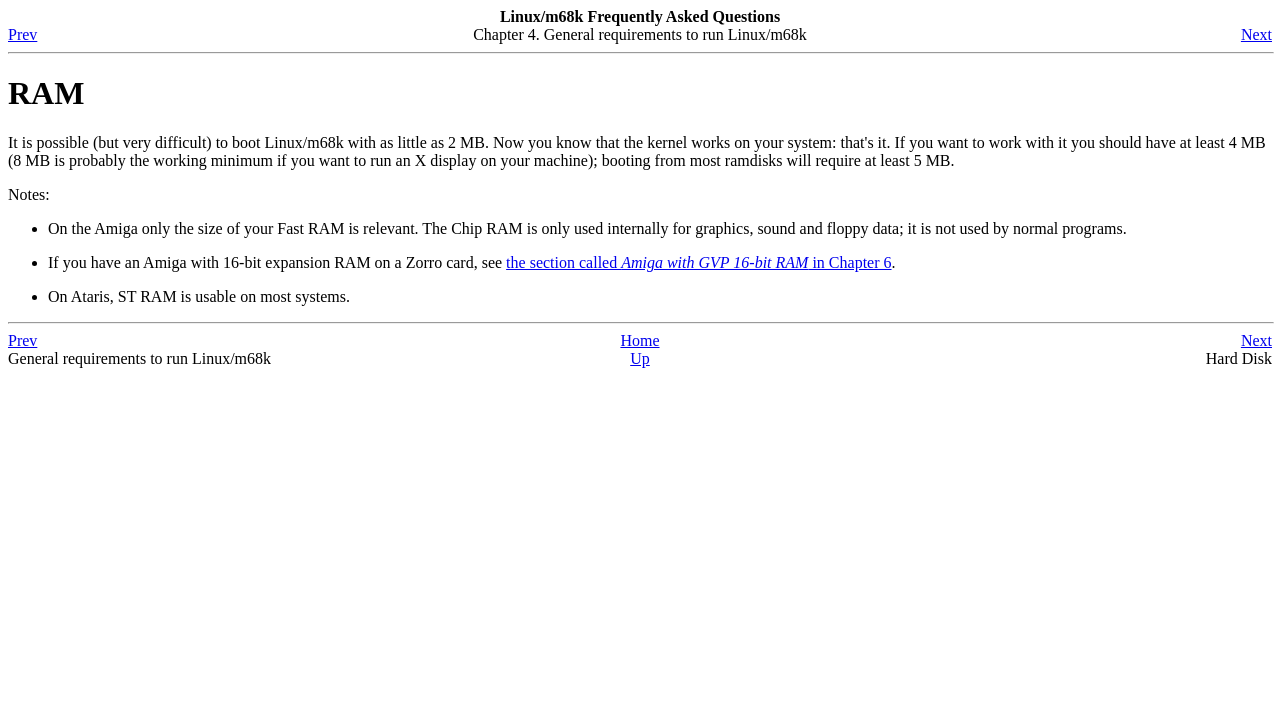Determine the bounding box coordinates of the element that should be clicked to execute the following command: "Click the 'Submit' button".

None